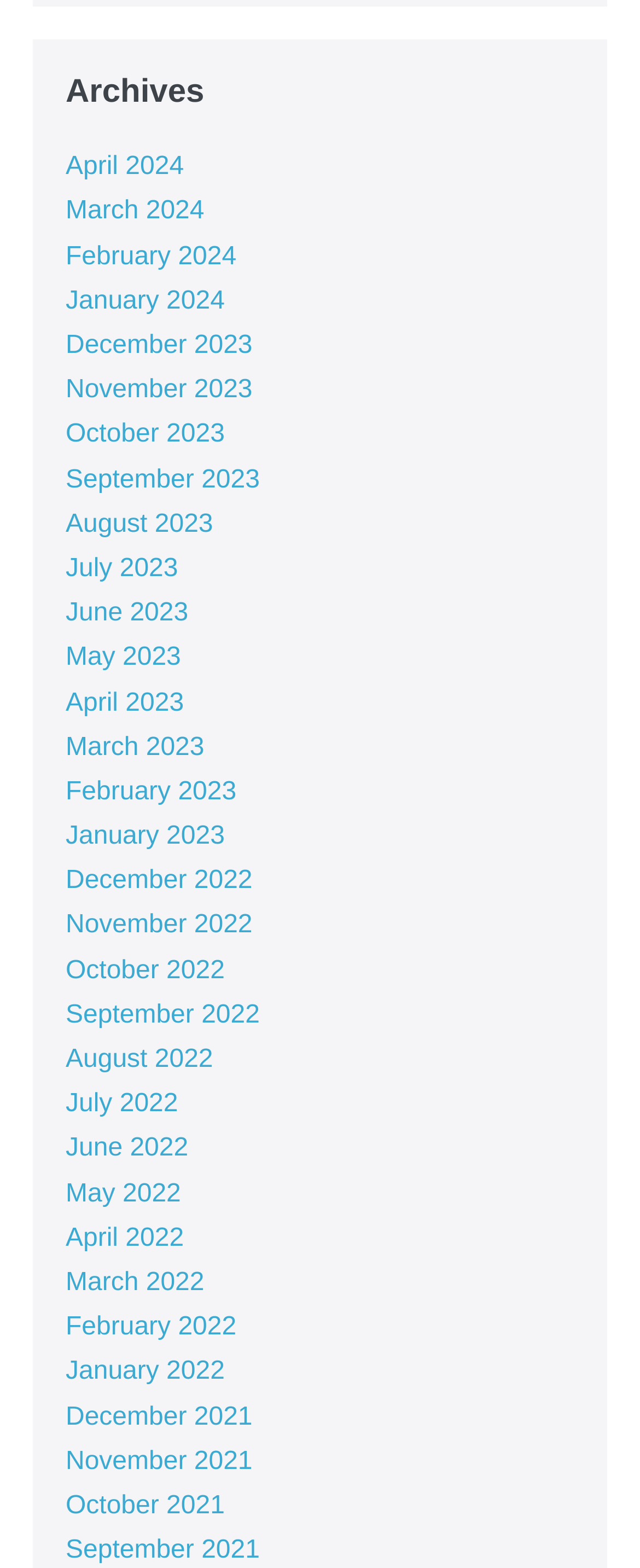Identify the bounding box for the element characterized by the following description: "February 2022".

[0.103, 0.838, 0.369, 0.855]